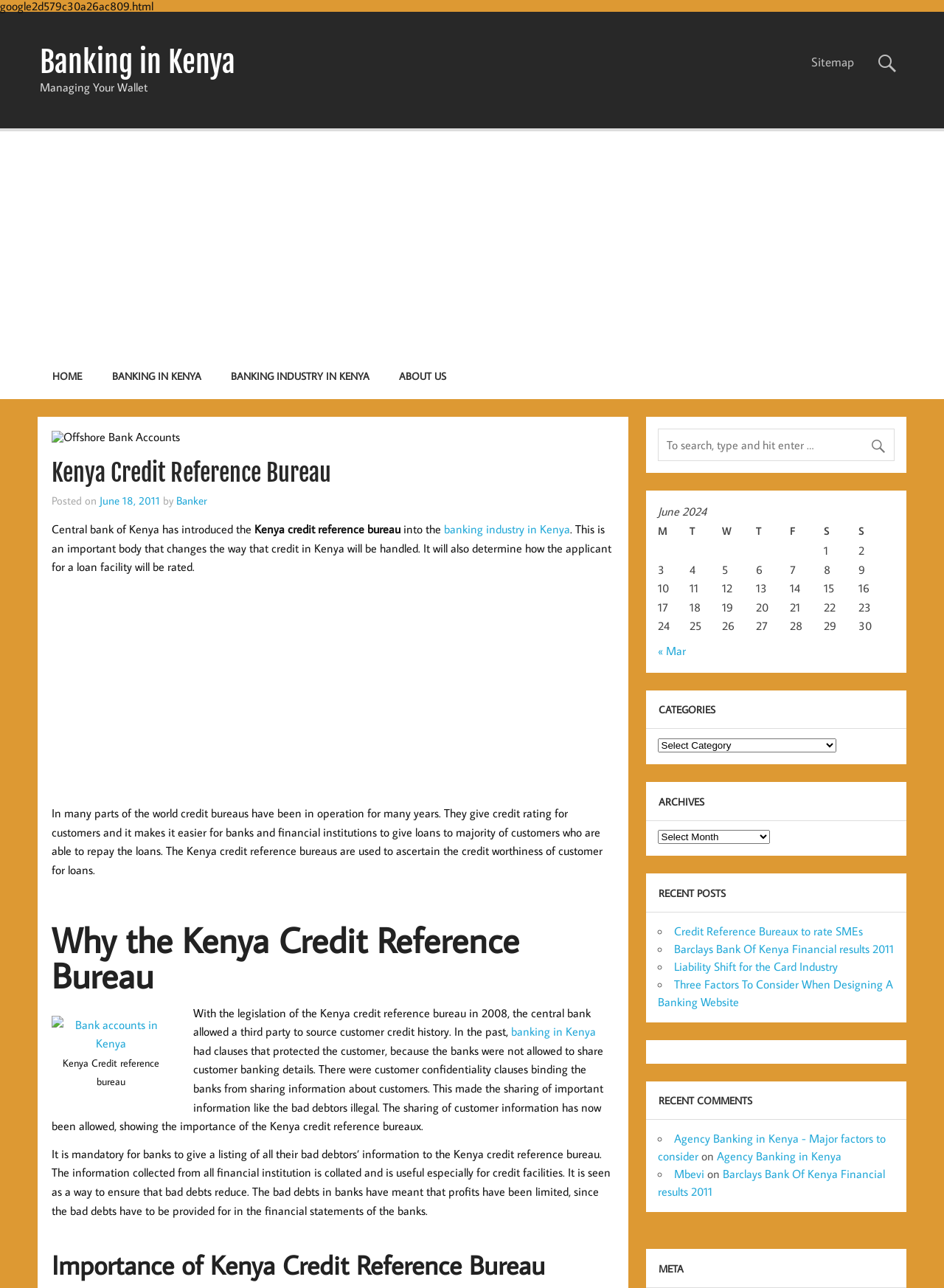Provide a one-word or short-phrase response to the question:
What is the purpose of the Kenya Credit Reference Bureau?

To determine credit worthiness